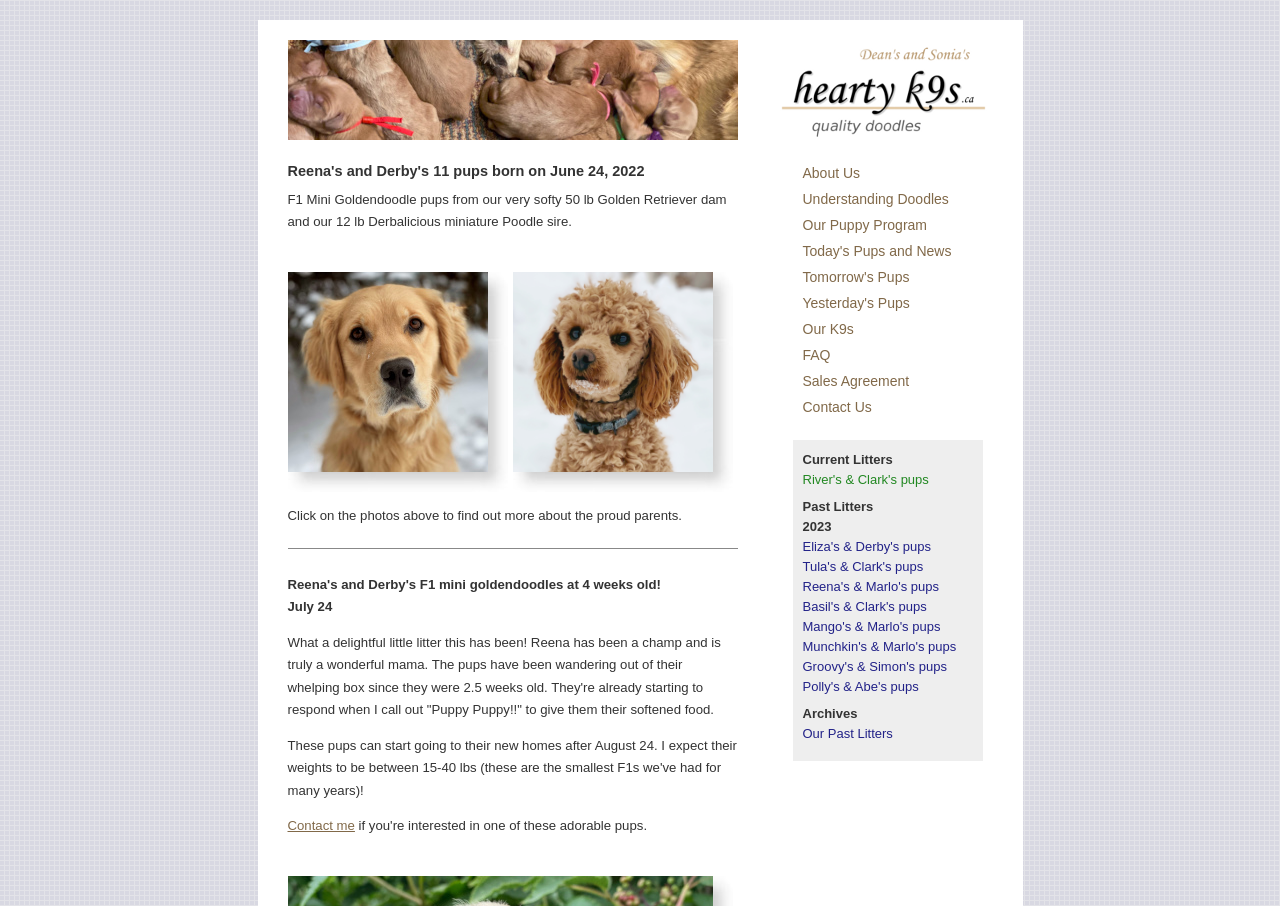Can you find the bounding box coordinates for the element to click on to achieve the instruction: "Check out the current litters"?

[0.627, 0.499, 0.697, 0.515]